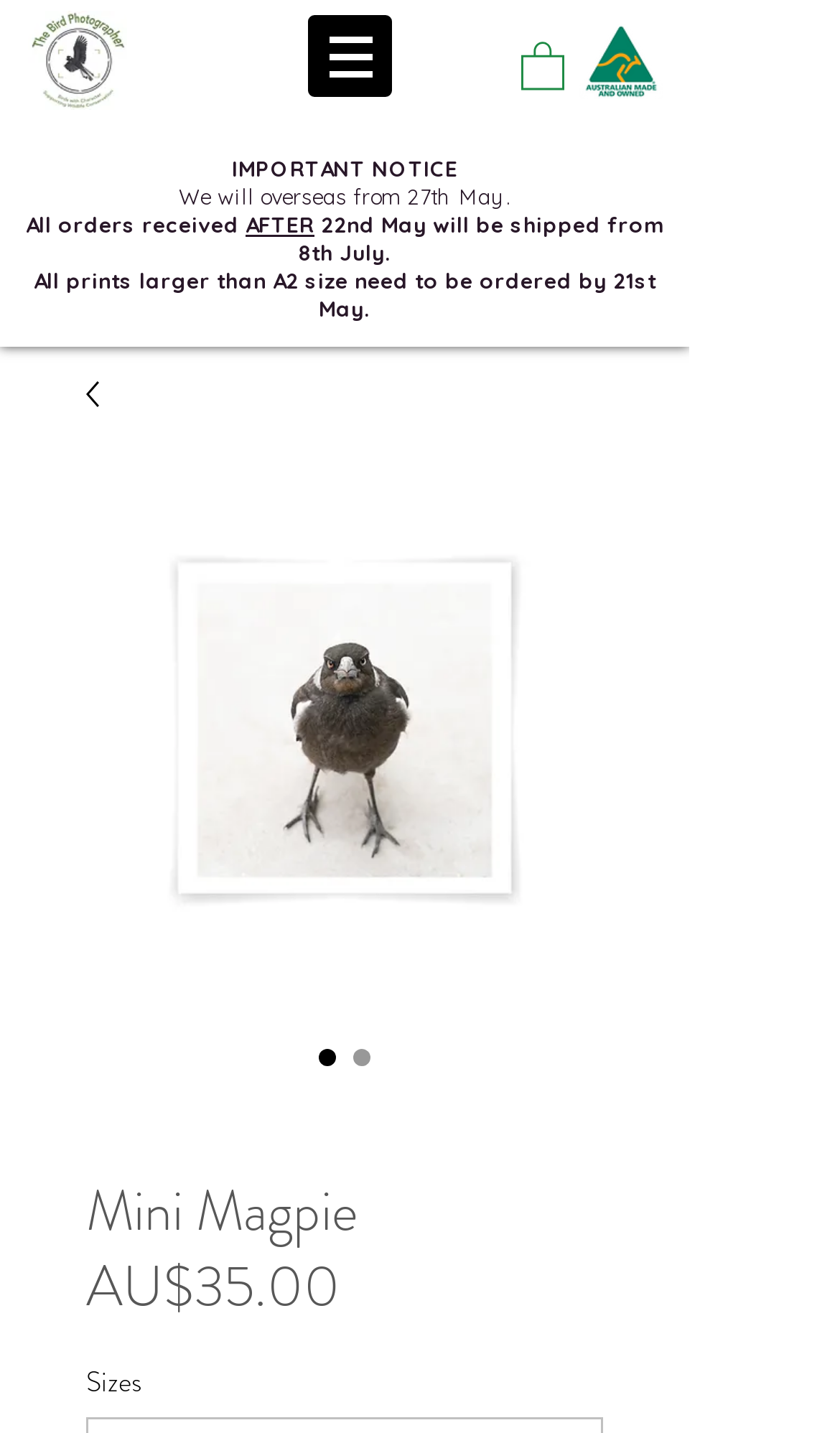What is the expected shipping date for orders received after 22nd May?
Using the image, give a concise answer in the form of a single word or short phrase.

8th July